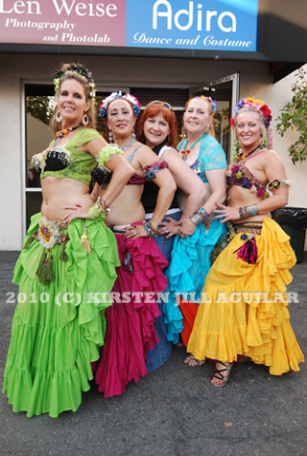Explain the details of the image comprehensively.

The image features a vibrant group of five women dressed in colorful costumes, showcasing their joy and camaraderie. Each dancer is adorned in flowing skirts of various bright colors—ranging from green, blue, yellow to pink—complemented by intricately designed tops that highlight their cultural attire. The setting appears to be outside a venue named "Adira Dance and Costume," suggesting a festive atmosphere. The date on the image indicates it was taken on Saturday, June 26, 2010, during the 15th annual event on Lincoln Avenue in Willow Glen, California. This gathering celebrates community and culture, emphasizing the arts and performance. The photograph, credited to Kirsten Jill Aguilar, captures not only the beauty of these dancers but also the spirit of togetherness and celebration inherent in such occasions.